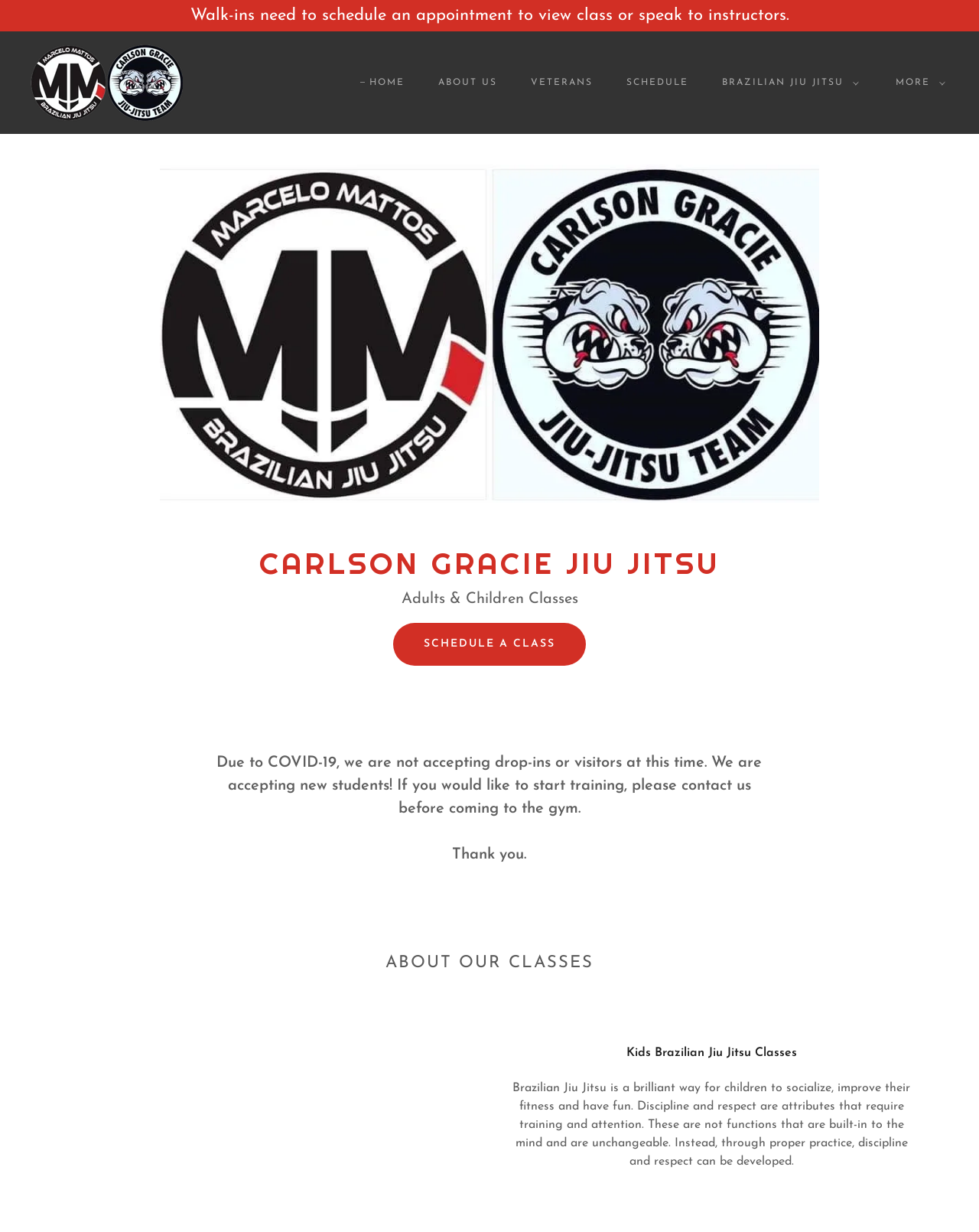What is the focus of the kids' classes?
Using the image, provide a detailed and thorough answer to the question.

I found the answer by reading the StaticText 'Brazilian Jiu Jitsu is a brilliant way for children to socialize, improve their fitness and have fun. Discipline and respect are attributes that require training and attention.' which suggests that discipline and respect are key aspects of the kids' classes.